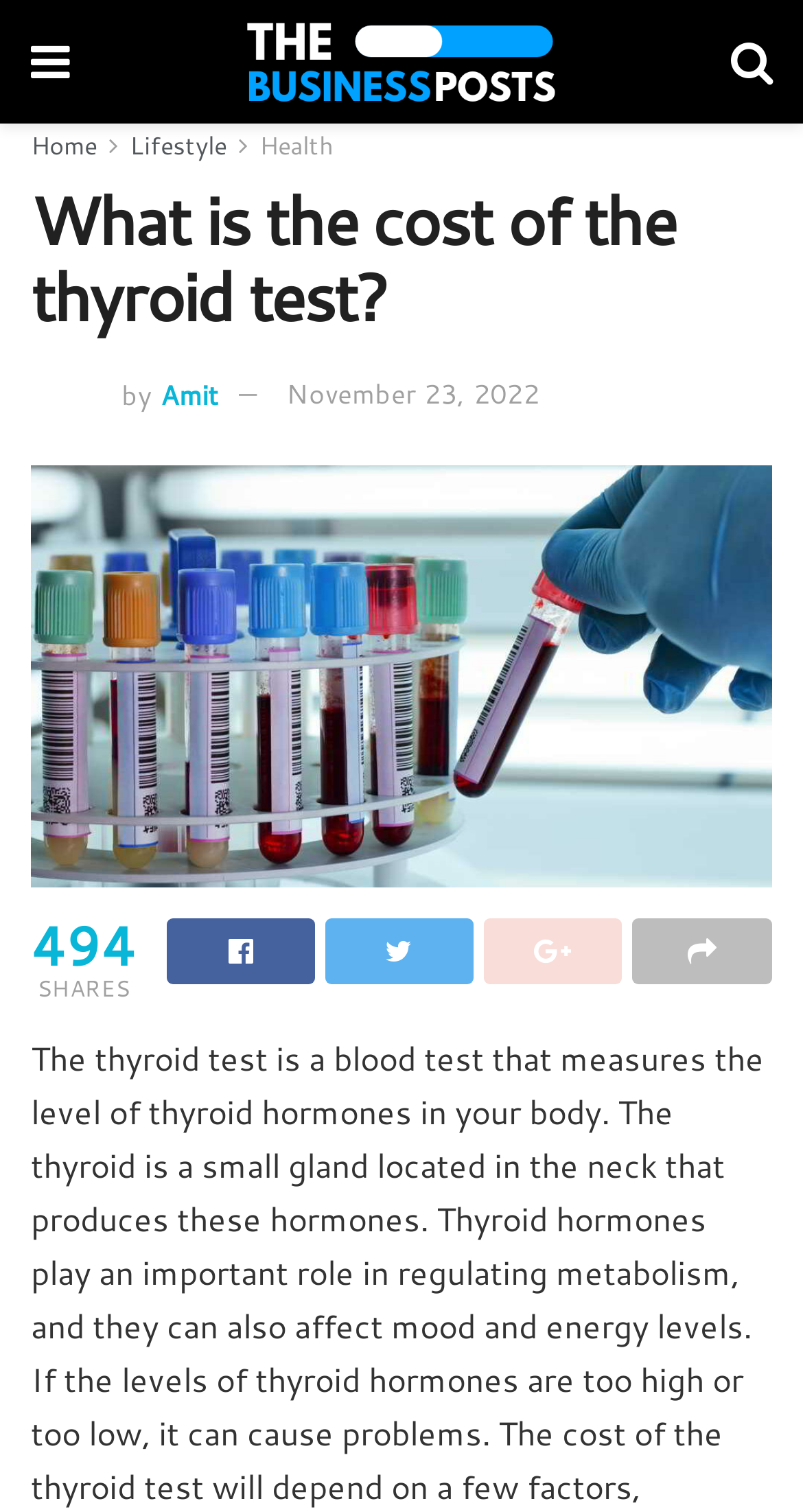Locate the bounding box coordinates of the element that needs to be clicked to carry out the instruction: "View post details on October 29, 2019". The coordinates should be given as four float numbers ranging from 0 to 1, i.e., [left, top, right, bottom].

None